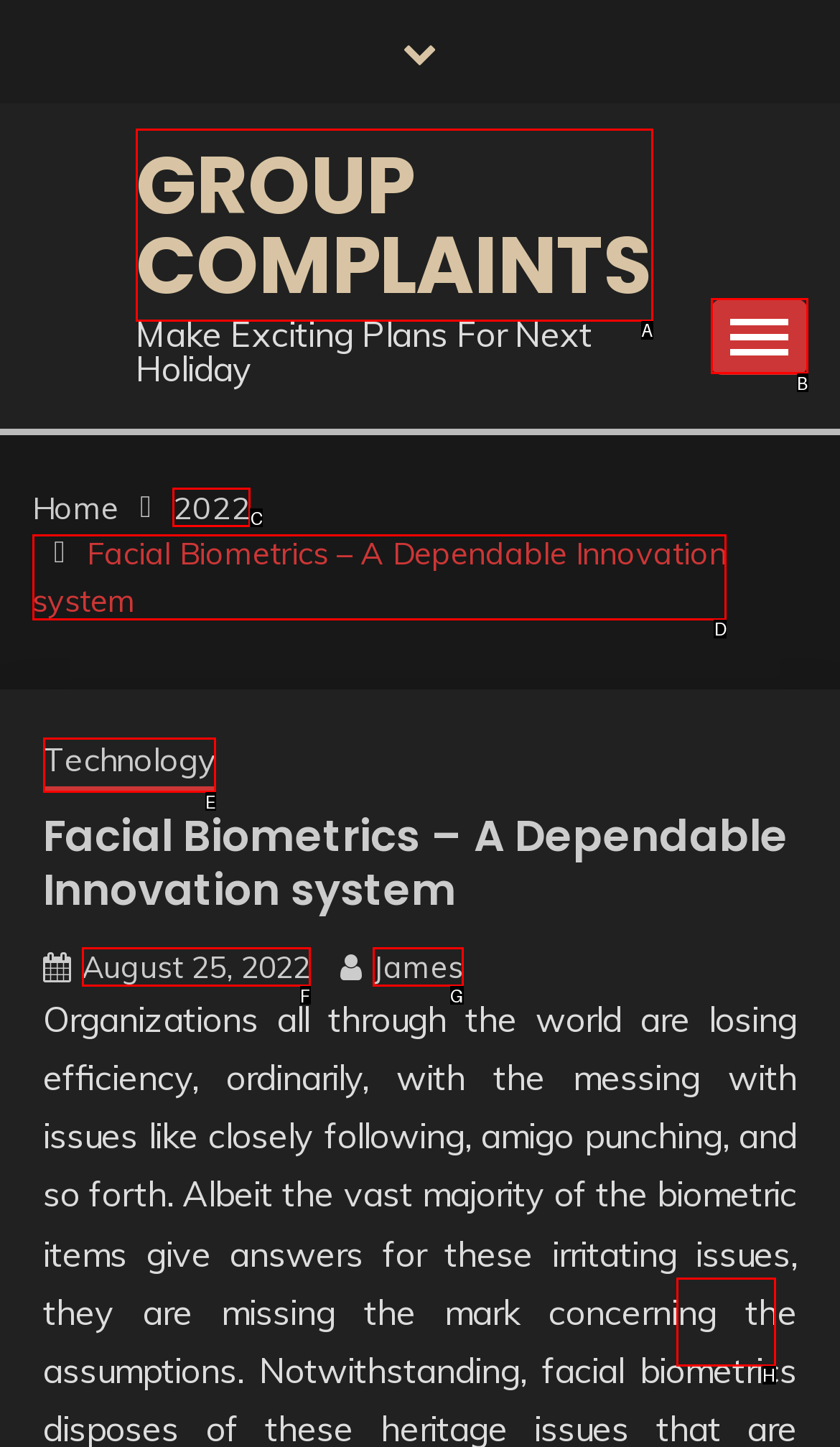Identify the correct choice to execute this task: Click the GROUP COMPLAINTS link
Respond with the letter corresponding to the right option from the available choices.

A